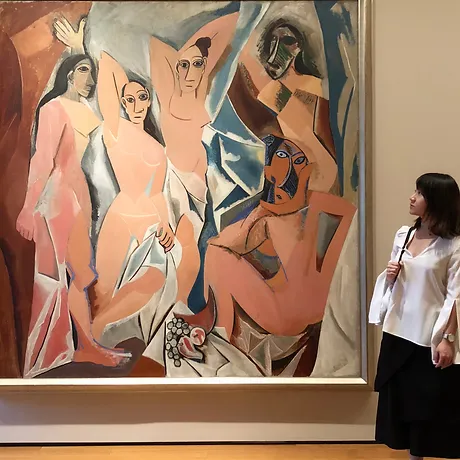Please study the image and answer the question comprehensively:
What colors are the figures in the painting?

The abstract painting features several figures, which are predominantly rendered in soft pinks, whites, and earth tones, showcasing the artist's use of a subtle color palette to convey emotions and expressions.